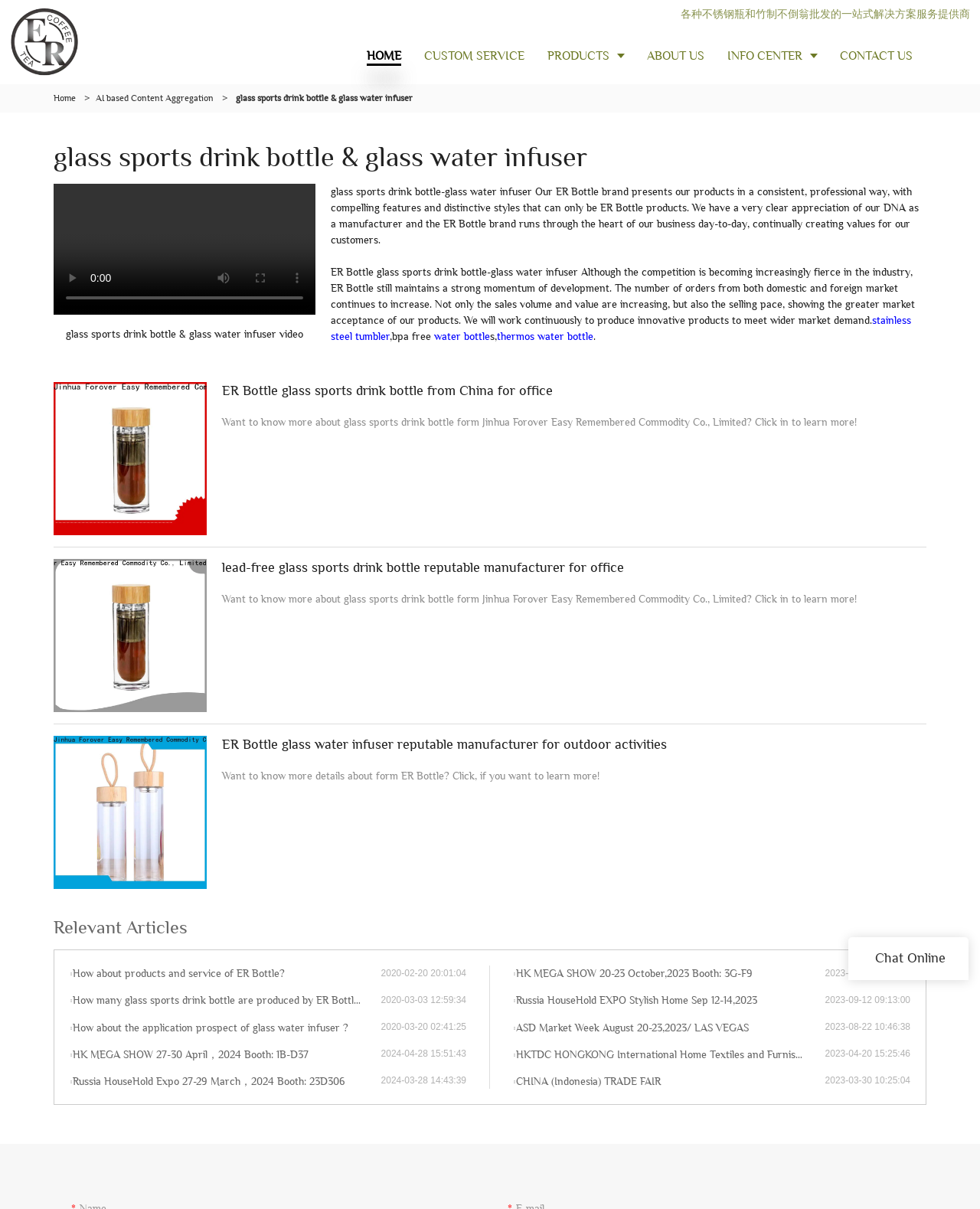What is the material of the stainless steel tumbler?
Provide an in-depth and detailed explanation in response to the question.

The webpage mentions 'bpa free' in the description of the stainless steel tumbler, indicating that the material used is free from BPA.